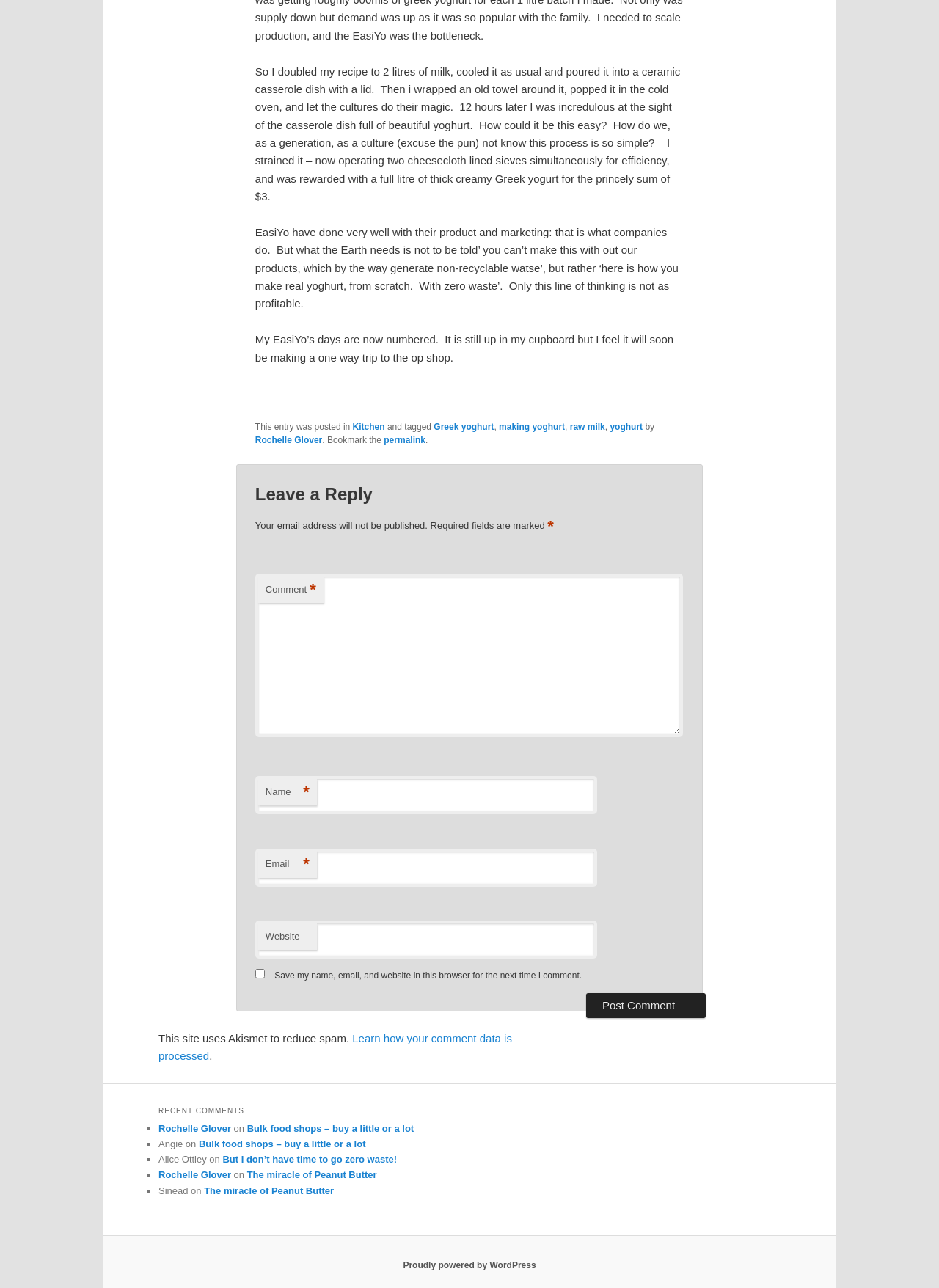Please identify the bounding box coordinates of the element I should click to complete this instruction: 'Post a comment'. The coordinates should be given as four float numbers between 0 and 1, like this: [left, top, right, bottom].

[0.624, 0.771, 0.752, 0.791]